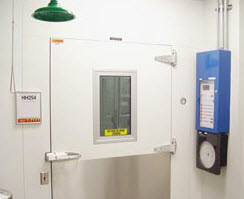Provide your answer in a single word or phrase: 
What is the function of the blue control panel?

Monitoring and control